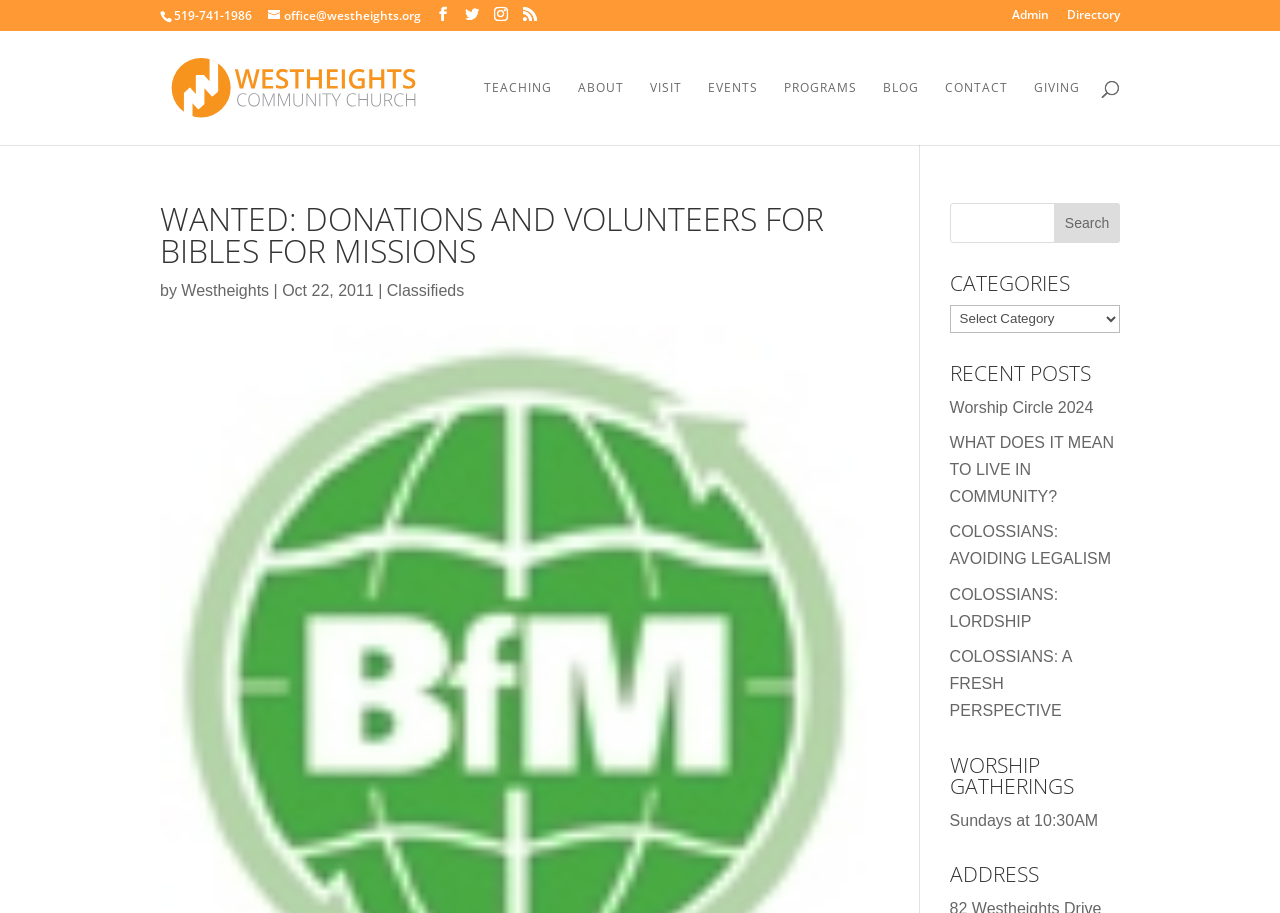Generate a comprehensive caption for the webpage you are viewing.

The webpage is about Westheights, a Christian organization, and its mission to collect donations and volunteers for Bibles for Missions. 

At the top left corner, there is a phone number "519-741-1986" and an email address "office@westheights.org" with social media links next to them. 

Below the phone number and email address, there is a horizontal menu with links to "Admin", "Directory", and the organization's name "Westheights", which is accompanied by an image of the organization's logo.

Further down, there is a main navigation menu with links to "TEACHING", "ABOUT", "VISIT", "EVENTS", "PROGRAMS", "BLOG", "CONTACT", and "GIVING". 

On the right side of the page, there is a search bar with a search button. 

The main content of the page is divided into sections. The first section has a heading "WANTED: DONATIONS AND VOLUNTEERS FOR BIBLES FOR MISSIONS" and provides information about the mission, including the date "Oct 22, 2011". 

Below this section, there is another search bar with a search button. 

The next section is categorized into "CATEGORIES", "RECENT POSTS", and "WORSHIP GATHERINGS". The "CATEGORIES" section has a dropdown menu, while the "RECENT POSTS" section lists several article titles, including "Worship Circle 2024", "WHAT DOES IT MEAN TO LIVE IN COMMUNITY?", and others. The "WORSHIP GATHERINGS" section provides information about the worship schedule, stating that it takes place on Sundays at 10:30AM. 

Finally, at the bottom of the page, there is an "ADDRESS" section.